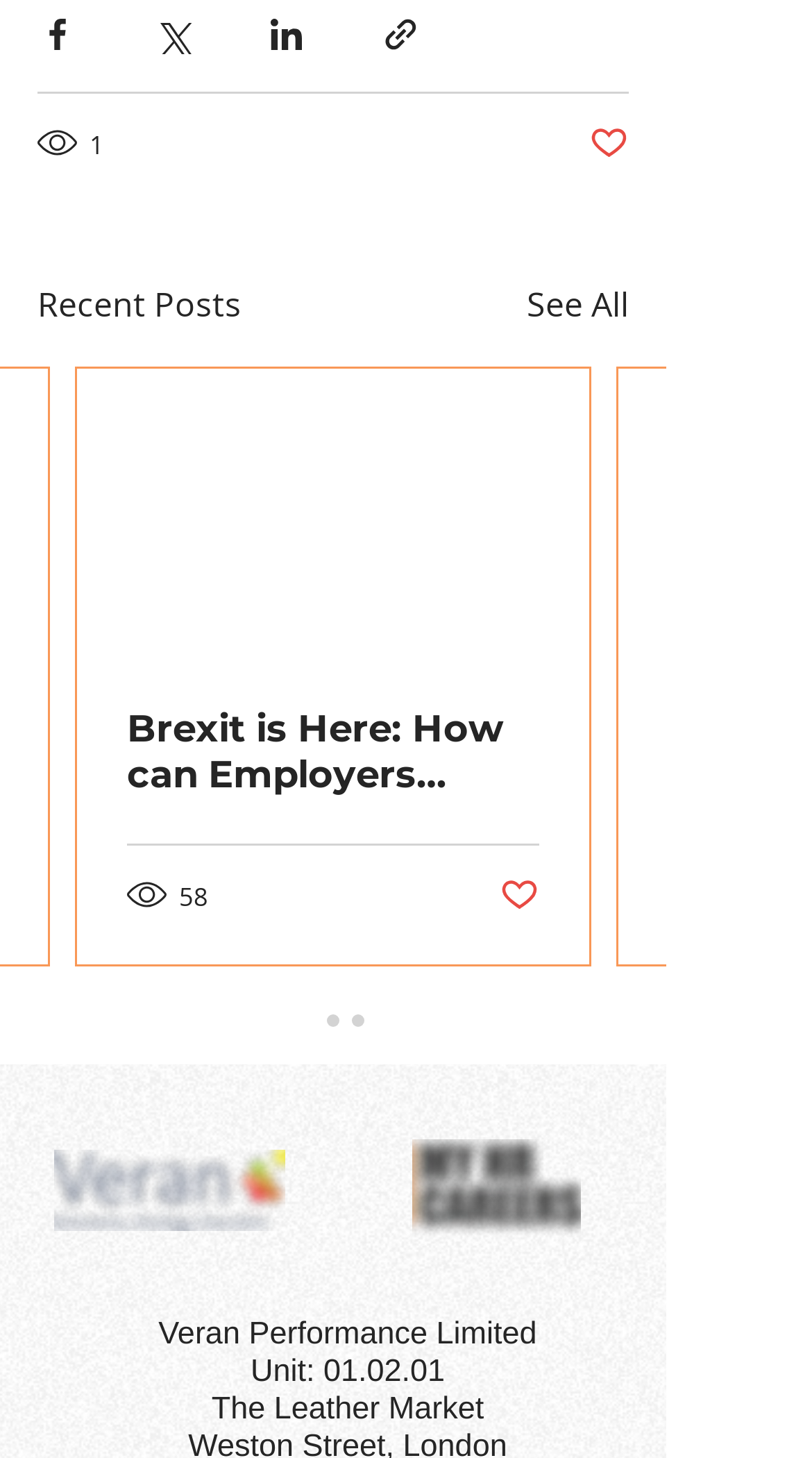Examine the image carefully and respond to the question with a detailed answer: 
What is the topic of the first post?

The topic of the first post is related to Brexit, as indicated by the link text 'Brexit is Here: How can Employers support their Employees?'.